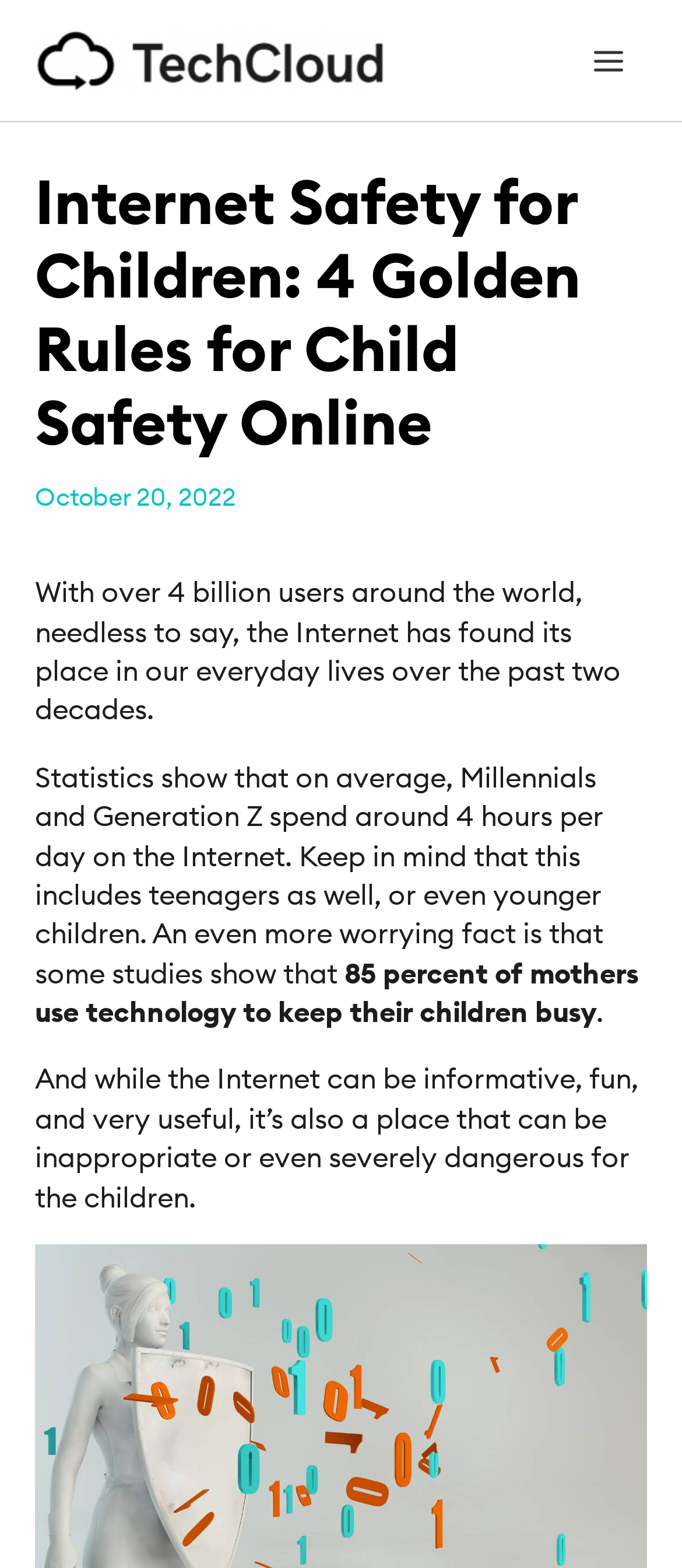Provide your answer in a single word or phrase: 
What percentage of mothers use technology to keep their children busy?

85 percent